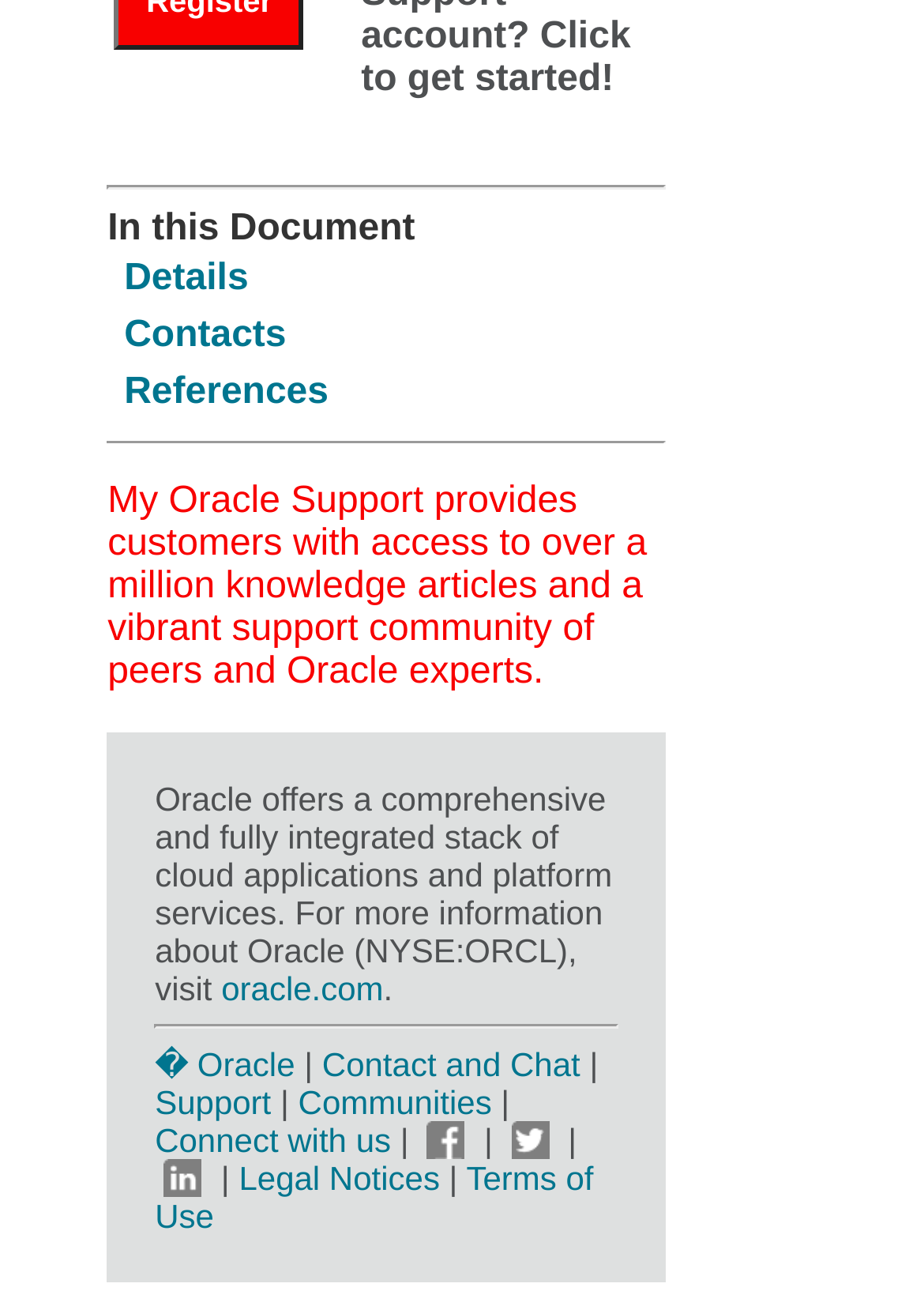What is the text above the footer section?
Based on the image, provide a one-word or brief-phrase response.

My Oracle Support provides customers with access to over a million knowledge articles and a vibrant support community of peers and Oracle experts.